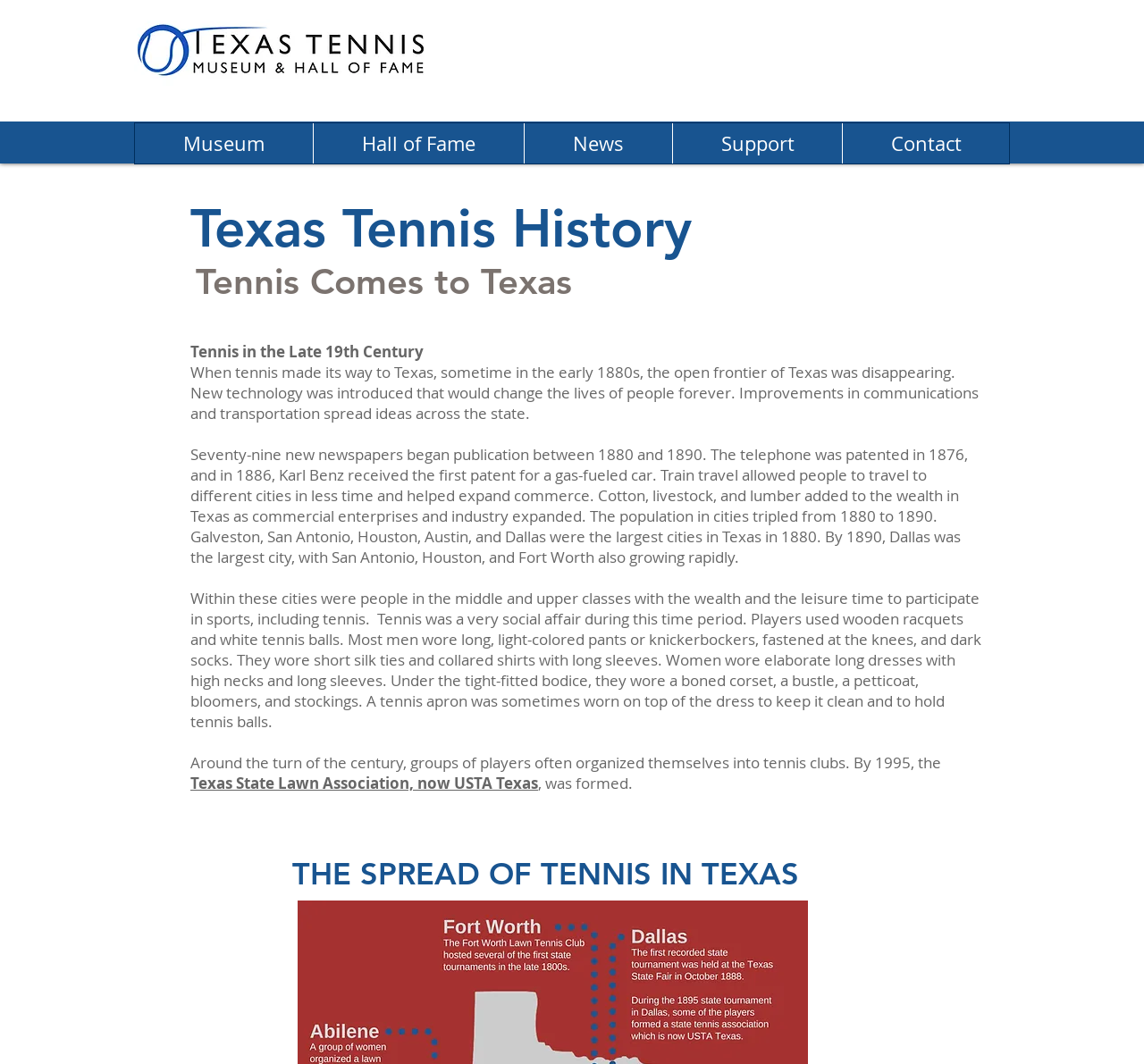What was the attire for women playing tennis during the late 19th century?
Using the visual information, respond with a single word or phrase.

Elaborate long dresses